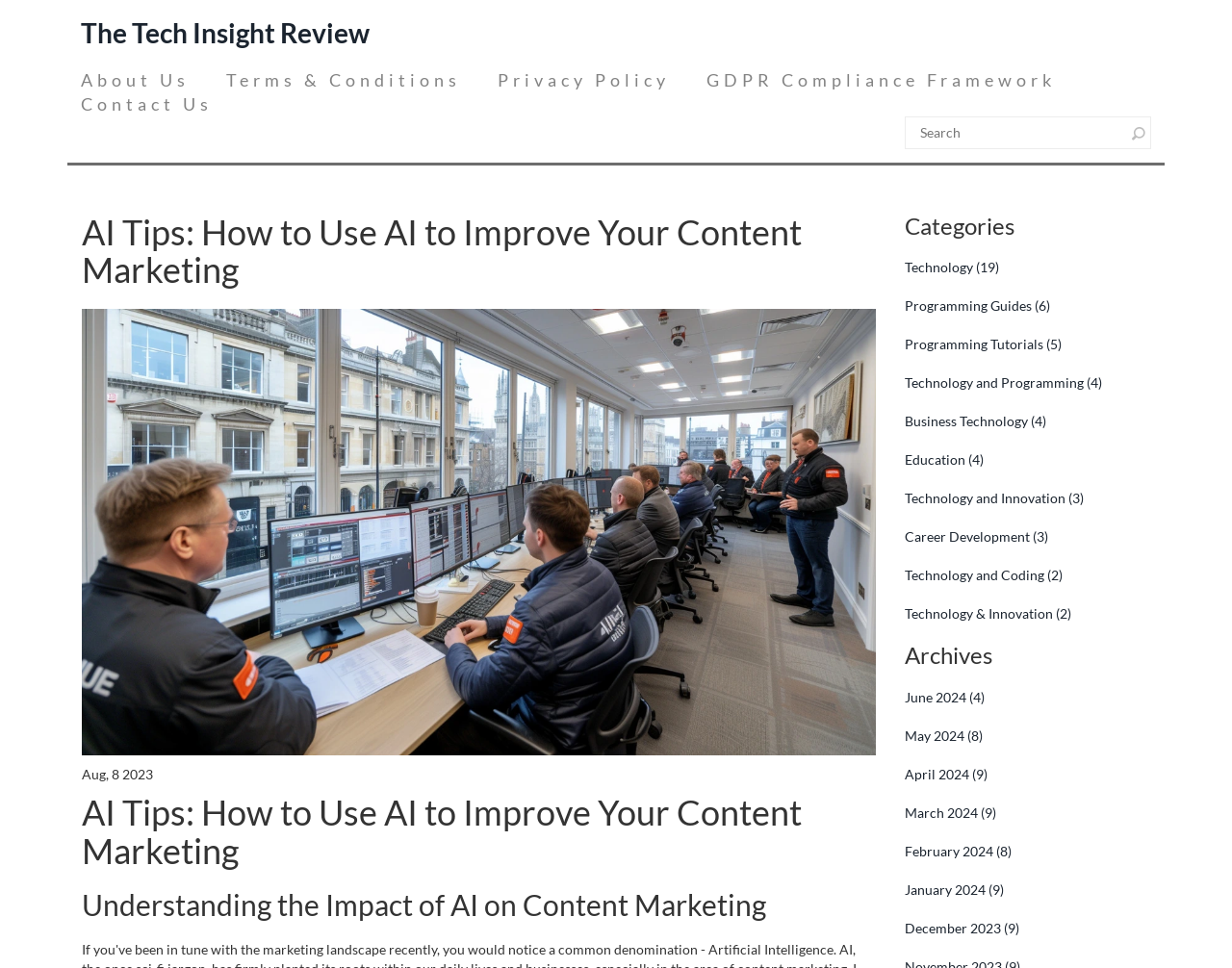What is the purpose of the textbox?
Examine the screenshot and reply with a single word or phrase.

Search